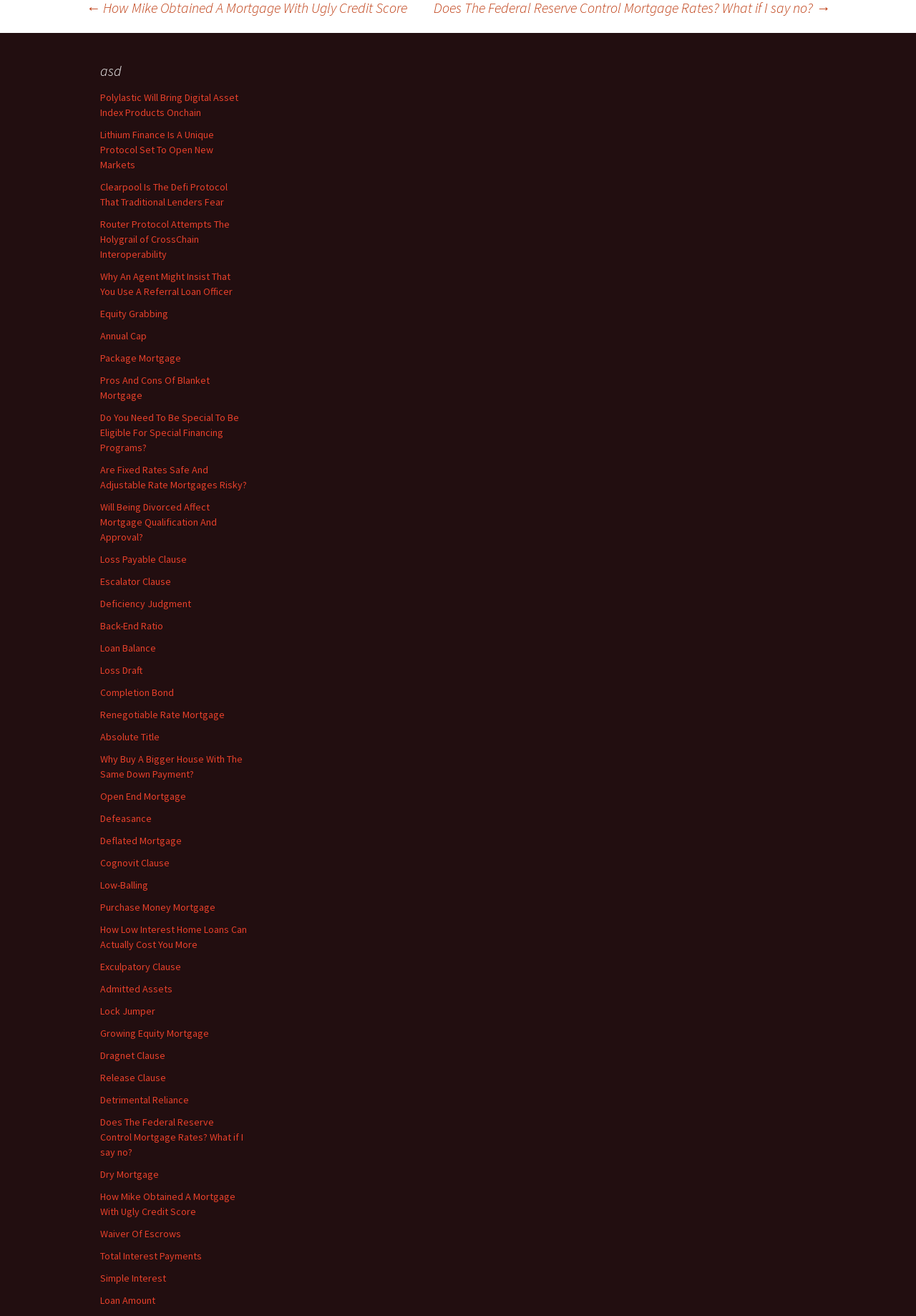Please locate the clickable area by providing the bounding box coordinates to follow this instruction: "Learn about 'Defeasance'".

[0.109, 0.617, 0.166, 0.627]